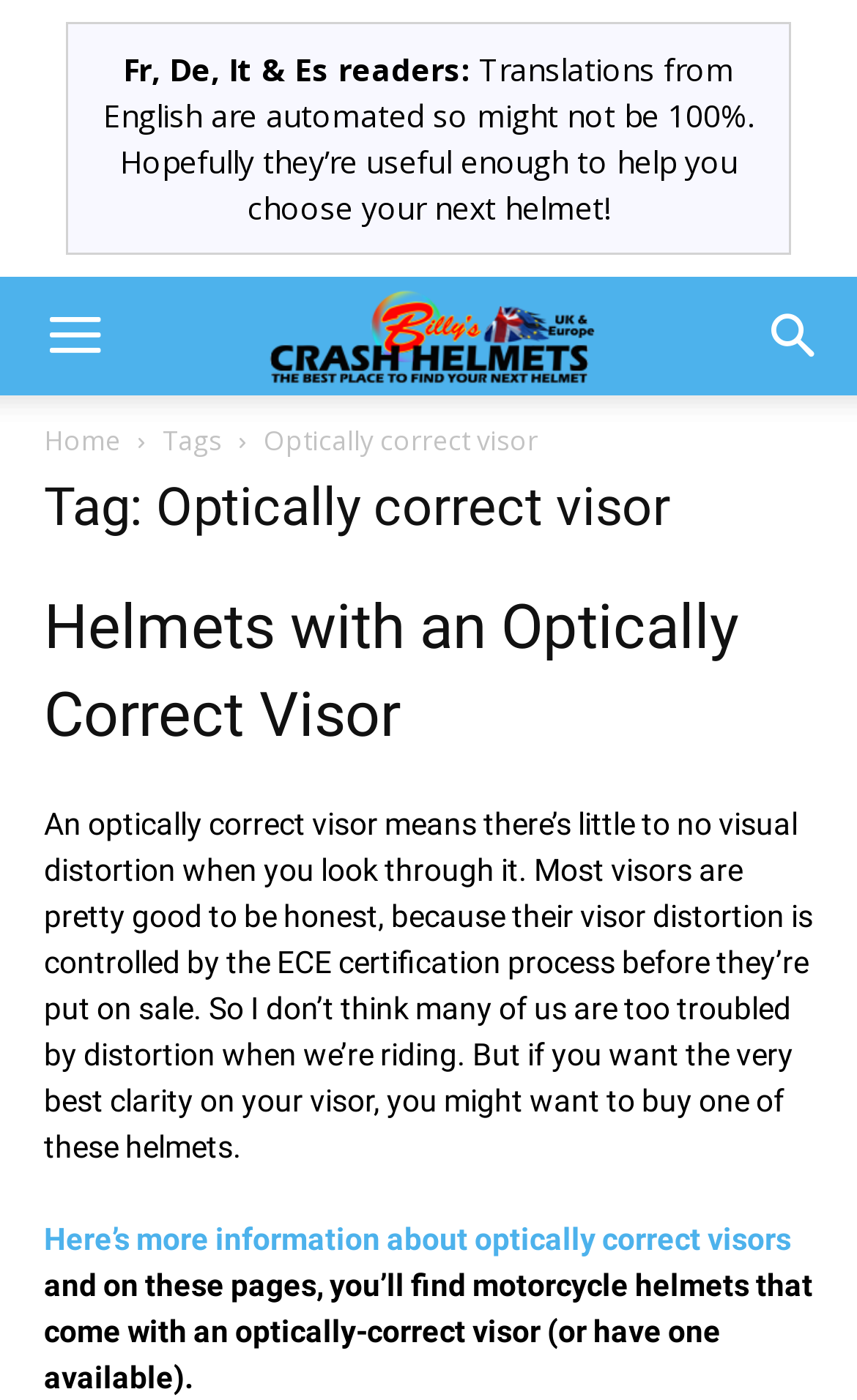What certification process controls visor distortion?
By examining the image, provide a one-word or phrase answer.

ECE certification